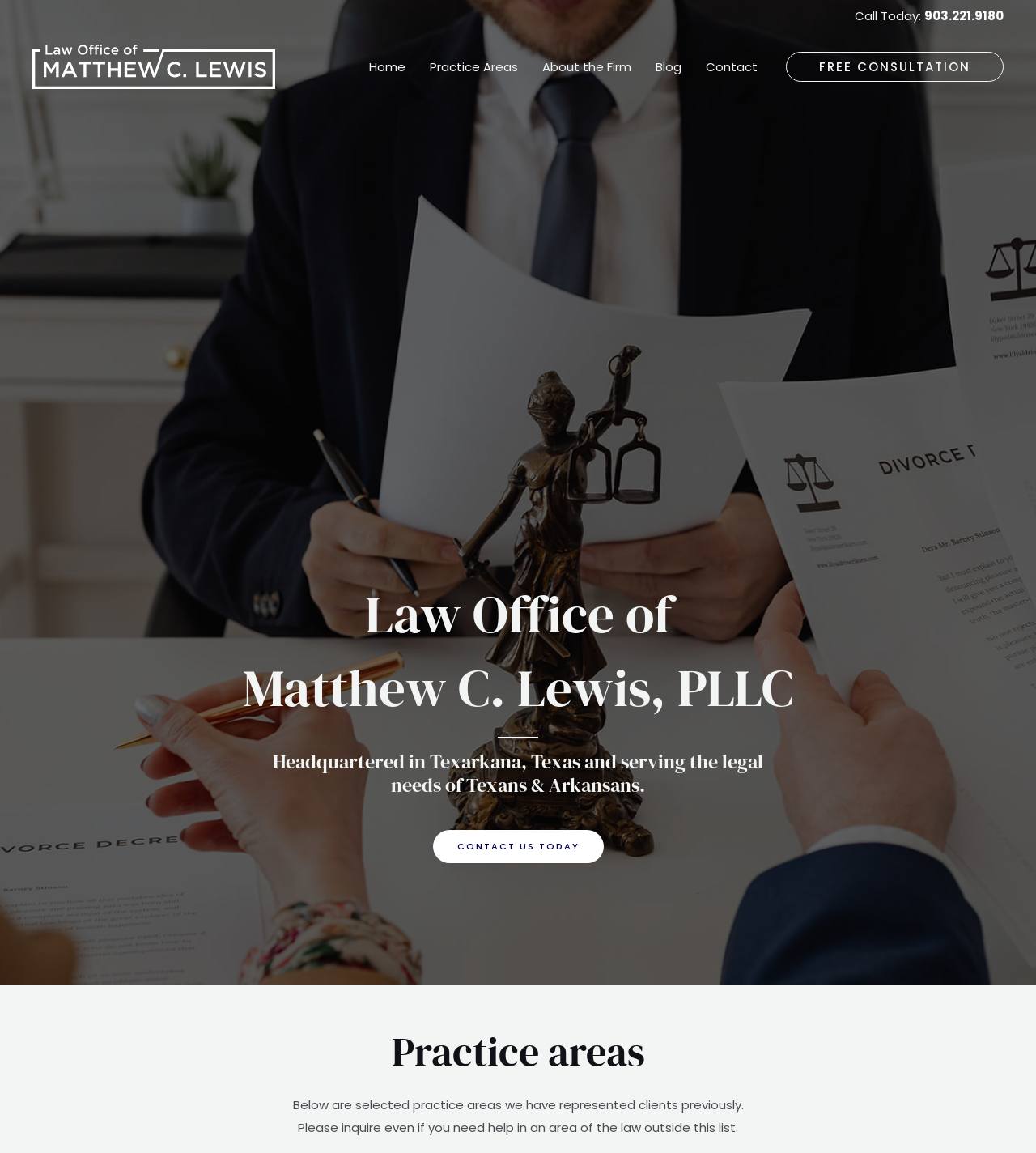Identify the bounding box coordinates for the region to click in order to carry out this instruction: "Call the law office". Provide the coordinates using four float numbers between 0 and 1, formatted as [left, top, right, bottom].

[0.825, 0.006, 0.892, 0.021]